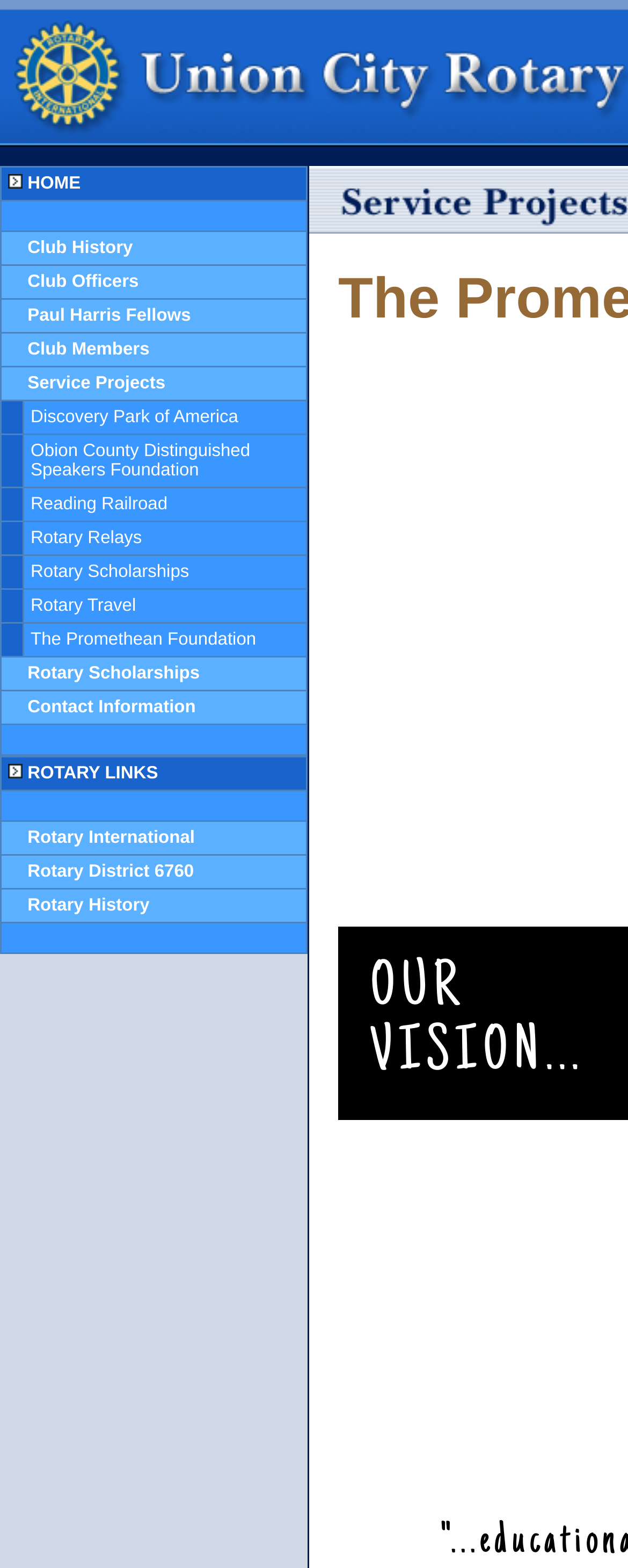Use one word or a short phrase to answer the question provided: 
How many service projects are listed?

7